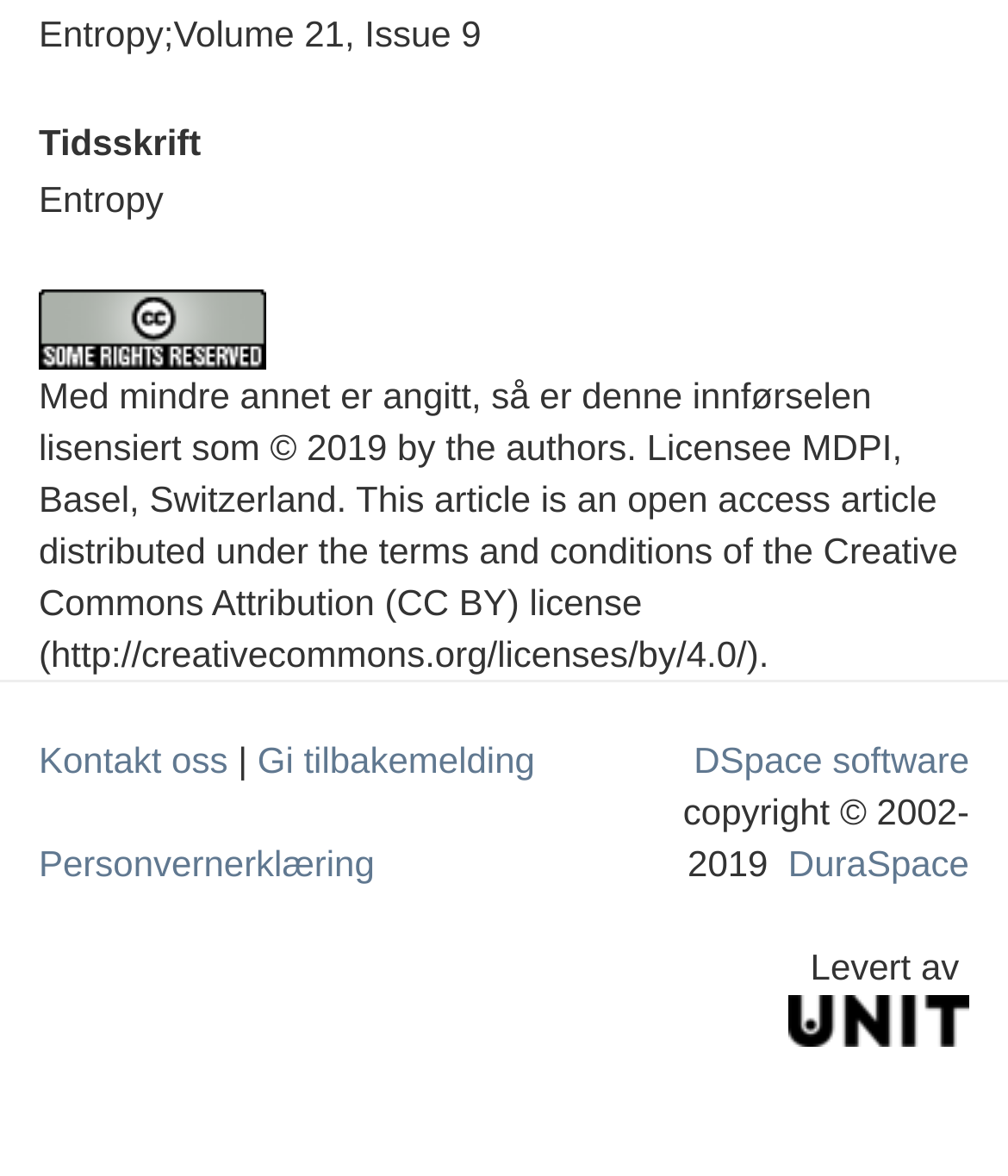Who is the provider of the software?
Based on the image, give a concise answer in the form of a single word or short phrase.

DuraSpace